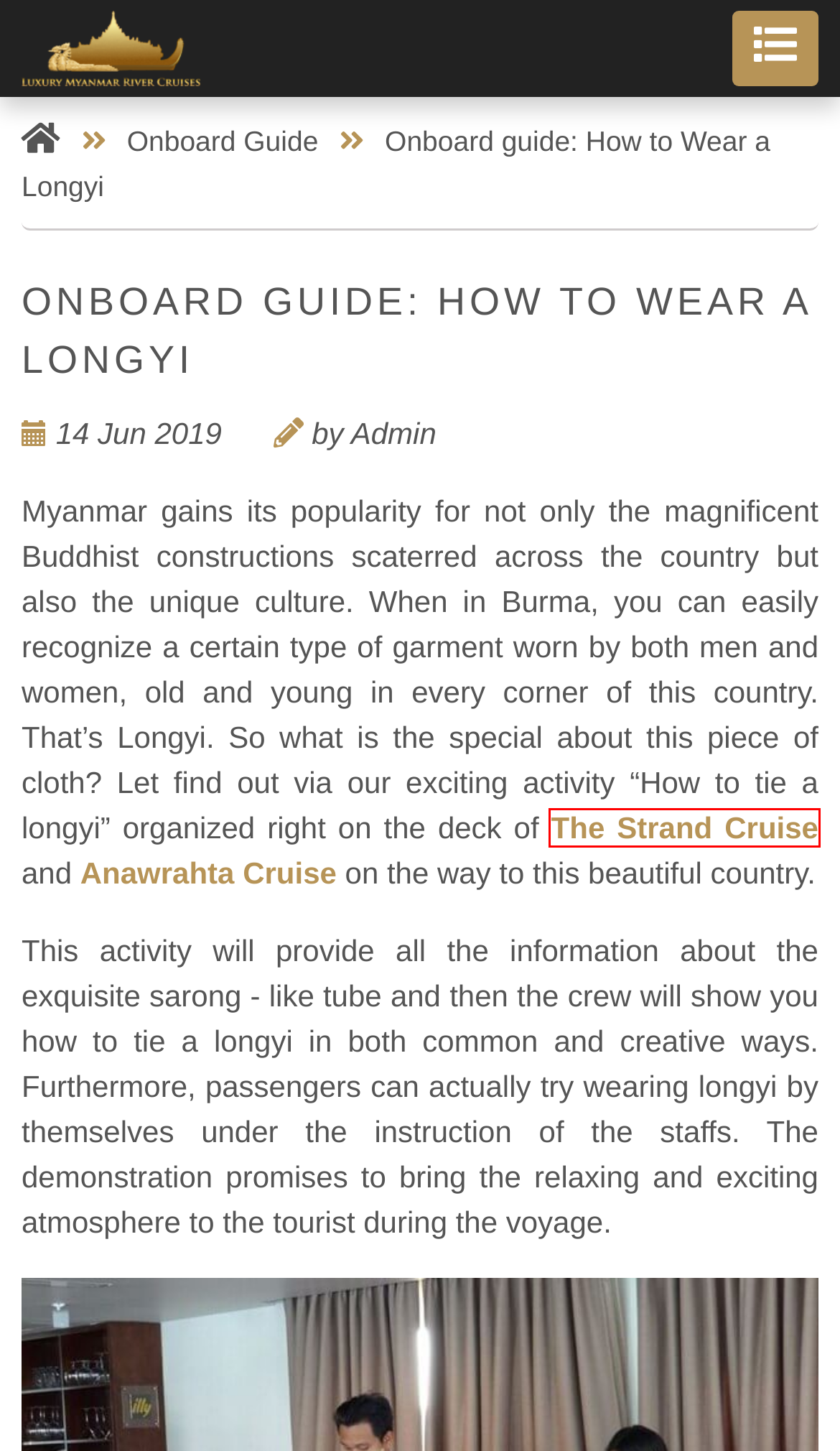Given a screenshot of a webpage with a red bounding box highlighting a UI element, determine which webpage description best matches the new webpage that appears after clicking the highlighted element. Here are the candidates:
A. RV Kha Byoo Pandaw cruise, Myanmar - BEST PRICE 2023 & 2024
B. Top 5 Things to Do in Hpa An - Myanmar Travel Guides
C. Onboard Guide
D. Heritage Line Anawrahta Cruise, Myanmar Cruise 2023 & 2024 Best Offers
E. Myanmar River Cruises - Luxury Cruise in Burma 2024 & 2025
F. Belmond Road to Mandalay, Myanmar Cruises - 50% OFF
G. Yangon Tours - Tours in Yangon, Myanmar 2024 - 2025
H. The Strand Cruise, Myanmar - Special Offers 2023 & 2024

H